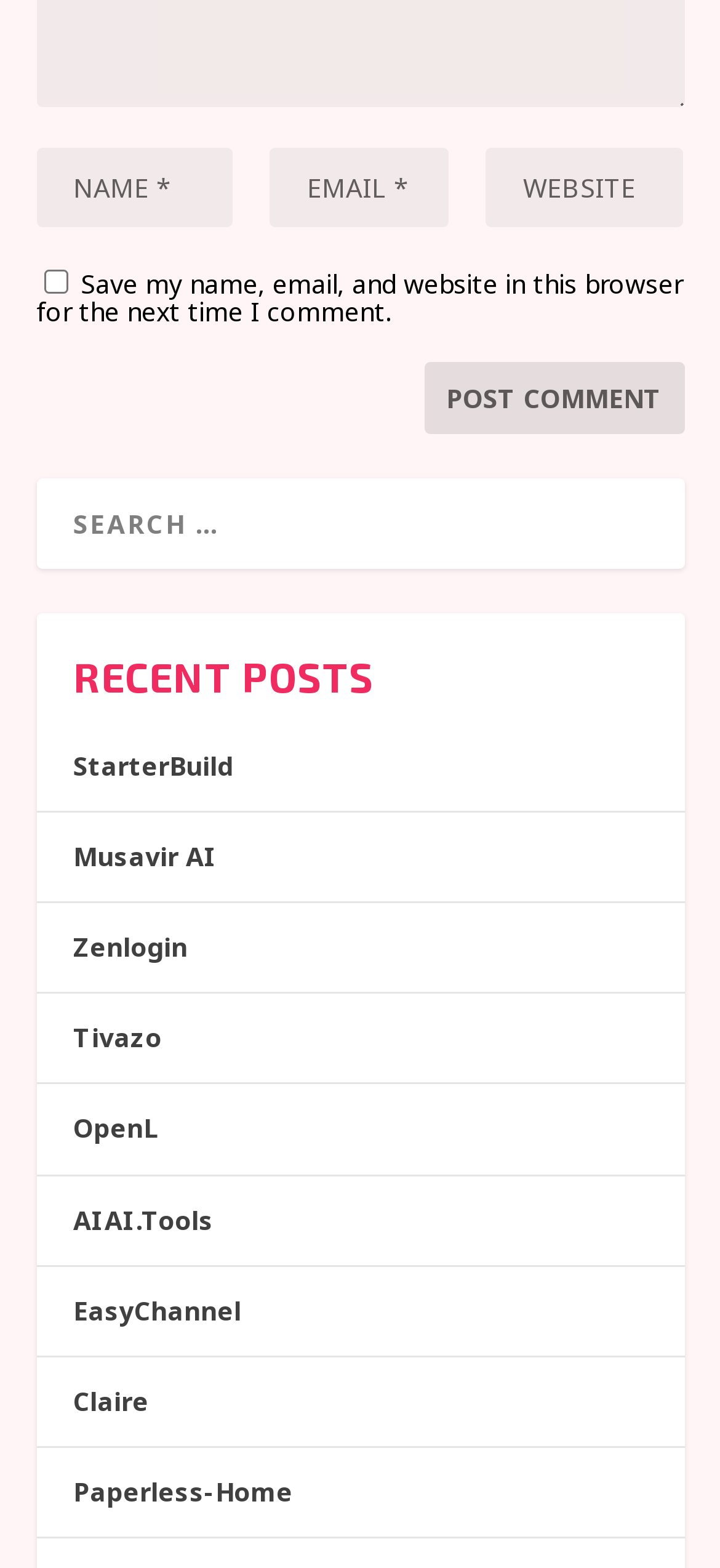Provide the bounding box coordinates for the area that should be clicked to complete the instruction: "Check the save comment option".

[0.06, 0.172, 0.094, 0.187]